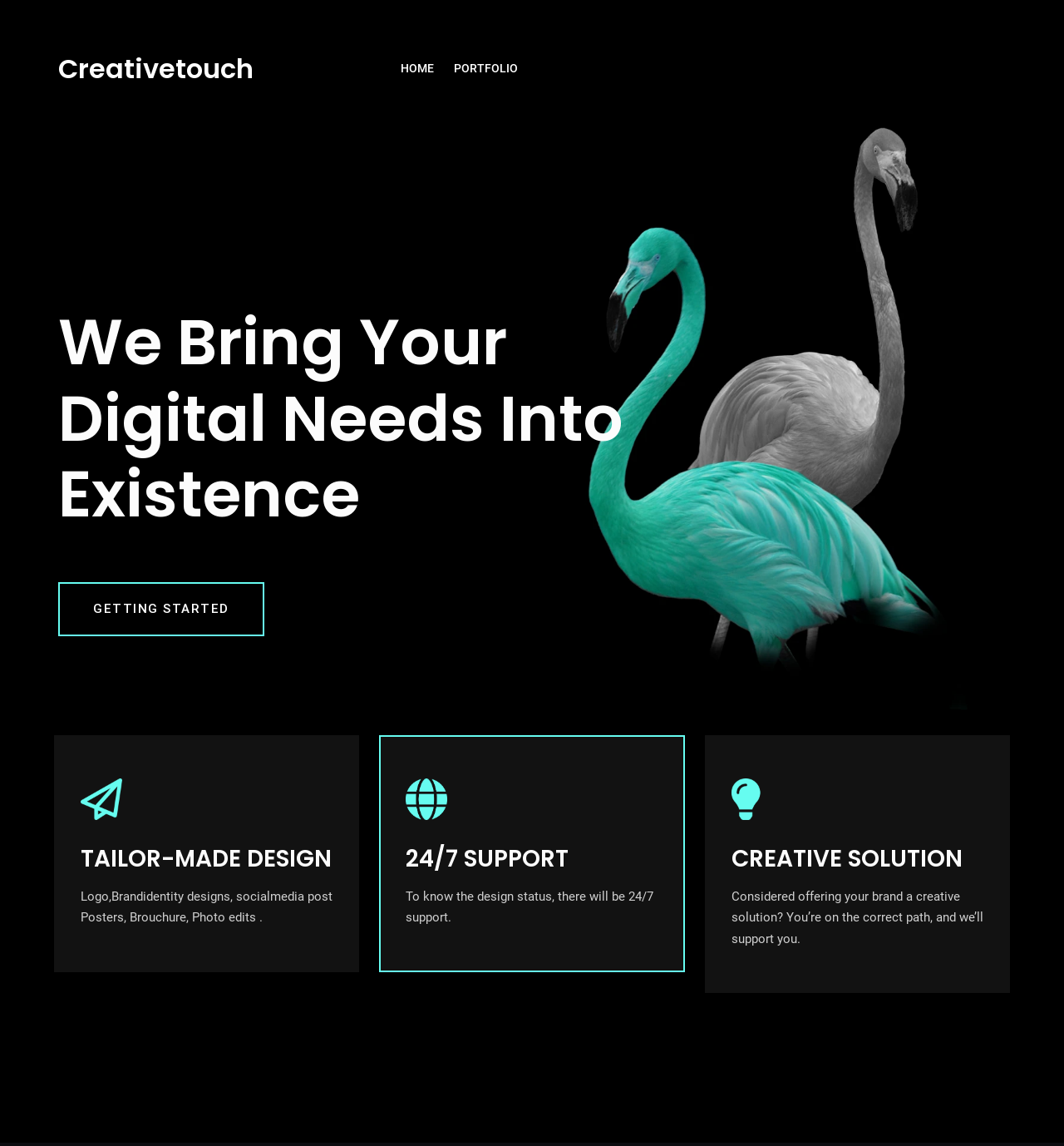Please specify the bounding box coordinates in the format (top-left x, top-left y, bottom-right x, bottom-right y), with all values as floating point numbers between 0 and 1. Identify the bounding box of the UI element described by: Getting Started

[0.055, 0.508, 0.248, 0.555]